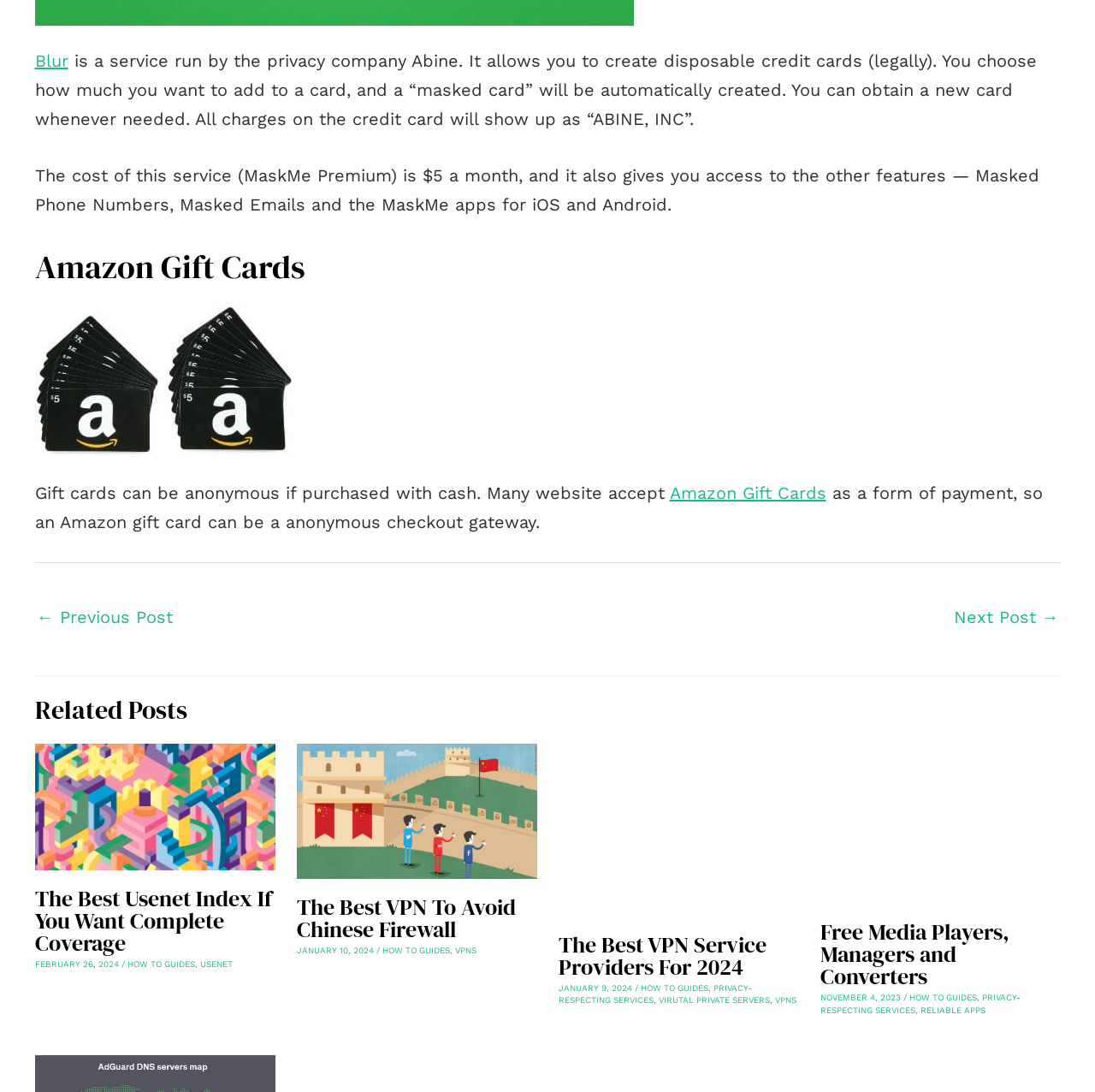Locate and provide the bounding box coordinates for the HTML element that matches this description: "Reply".

[0.926, 0.492, 0.968, 0.511]